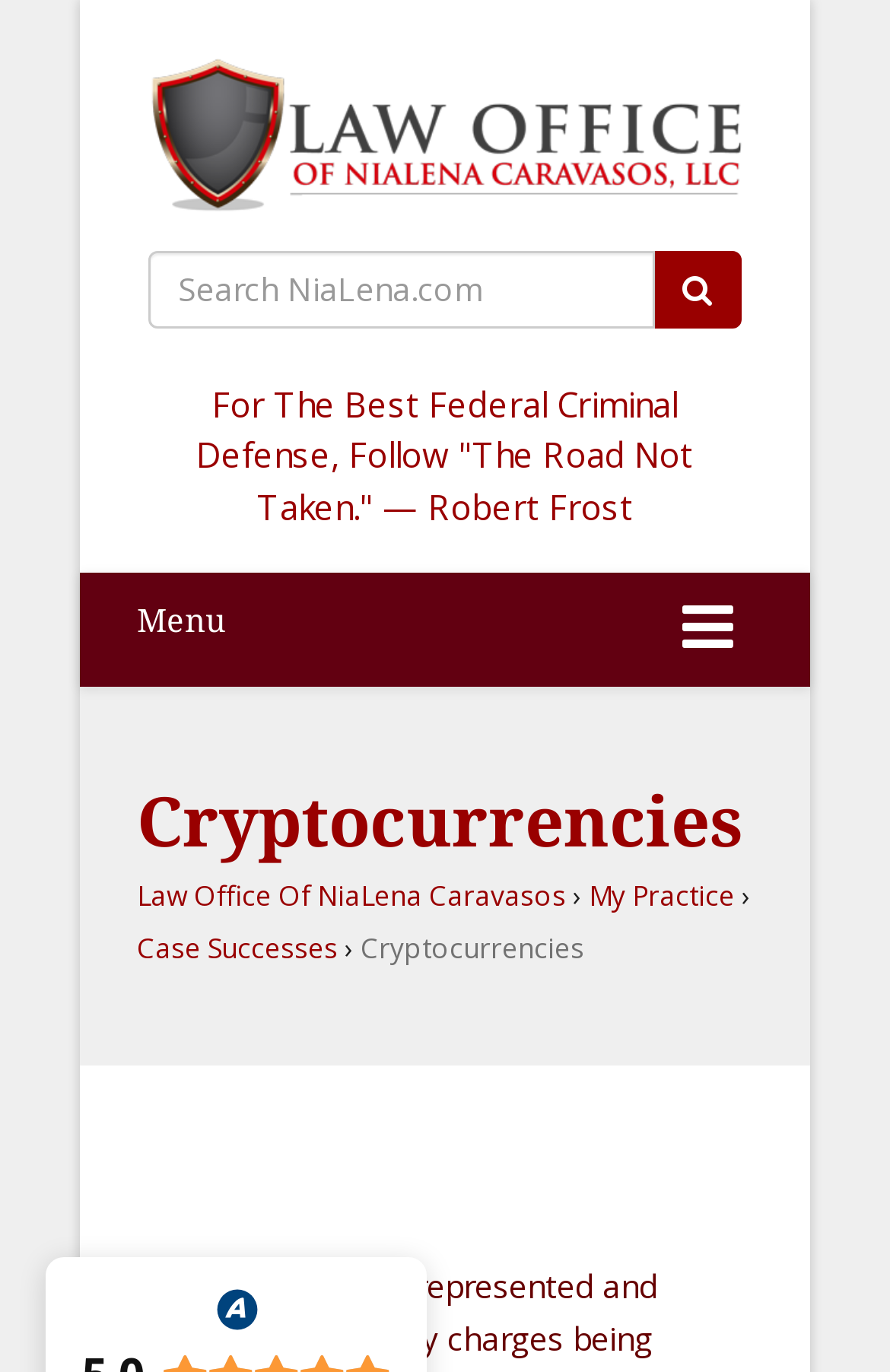What is the theme of the webpage?
Look at the image and construct a detailed response to the question.

I found the answer by looking at the heading elements and the content of the webpage, which suggests that the theme of the webpage is related to federal criminal defense, specifically the law office's successes in this area.